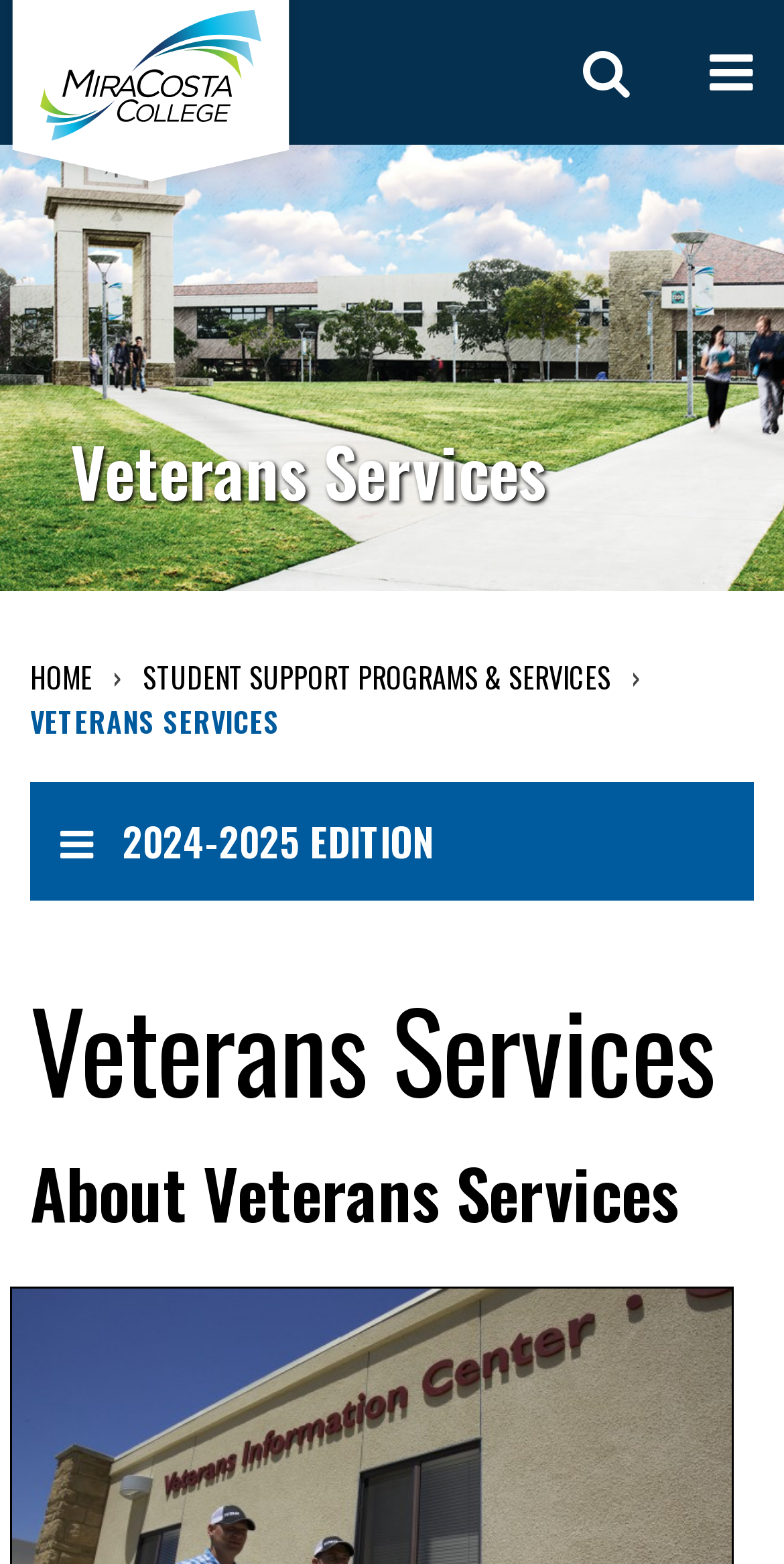Generate a comprehensive description of the webpage content.

The webpage is about MiraCosta College's Veterans Services. At the top left, there is a MiraCosta College logo, which is an image. Next to it, on the top right, there are two buttons: "Toggle Search Access" and "Toggle Menu Access". 

Below the logo, there is a large background image that spans the entire width of the page, which is related to Class Schedules and Catalog. 

The main content of the page starts with a heading "Veterans Services" at the top center. Below it, there is a navigation section with breadcrumbs, which includes links to "HOME", "STUDENT SUPPORT PROGRAMS & SERVICES", and "VETERANS SERVICES". 

Under the breadcrumbs, there is a button "2024-2025 EDITION" that expands to reveal more content. Within this expanded section, there are two headings: "Veterans Services" and "About Veterans Services". 

At the bottom right of the page, there is a "Back to top" link.